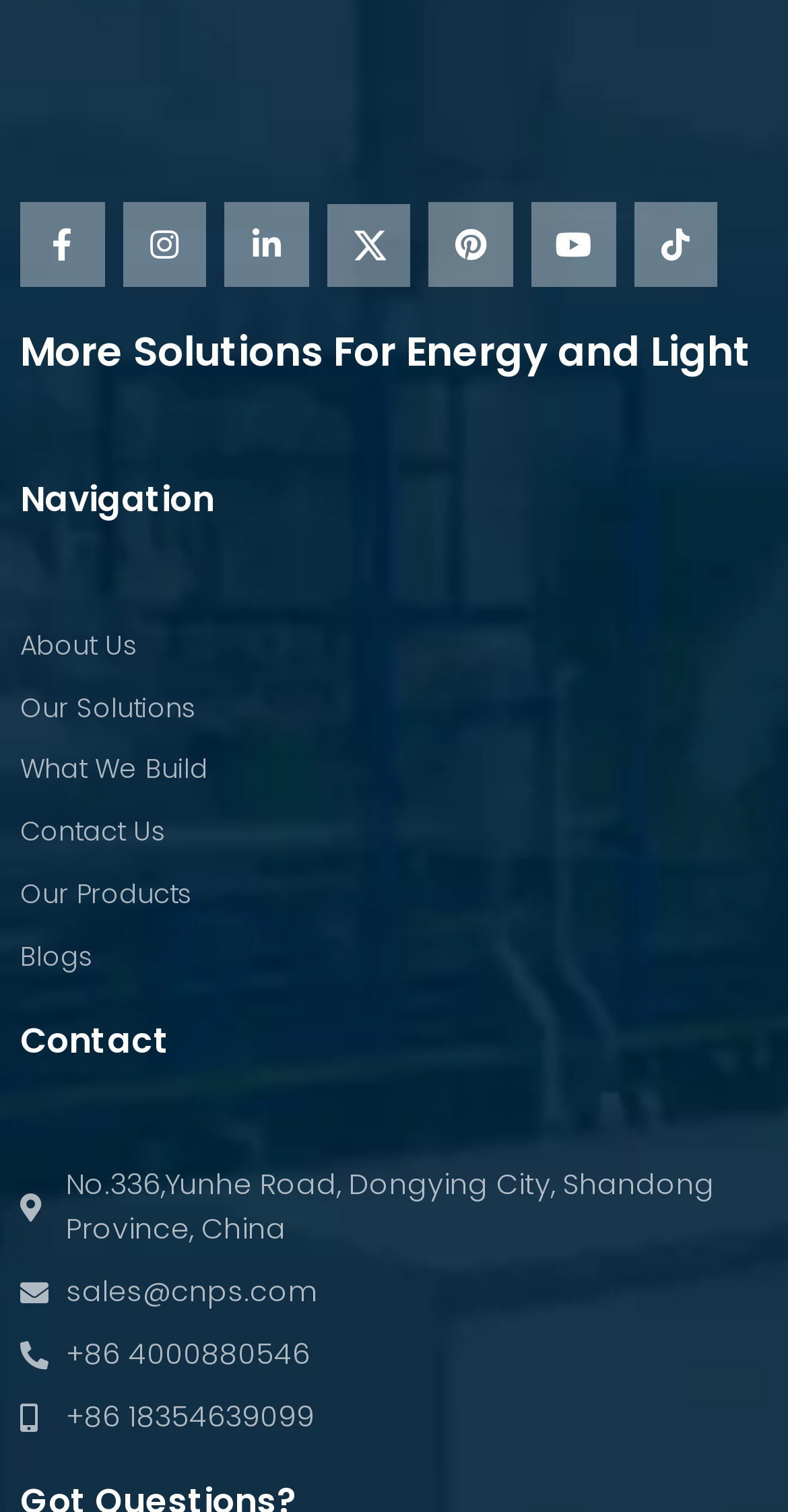Determine the bounding box coordinates of the clickable element to achieve the following action: 'Learn more about the company'. Provide the coordinates as four float values between 0 and 1, formatted as [left, top, right, bottom].

[0.026, 0.413, 0.974, 0.442]